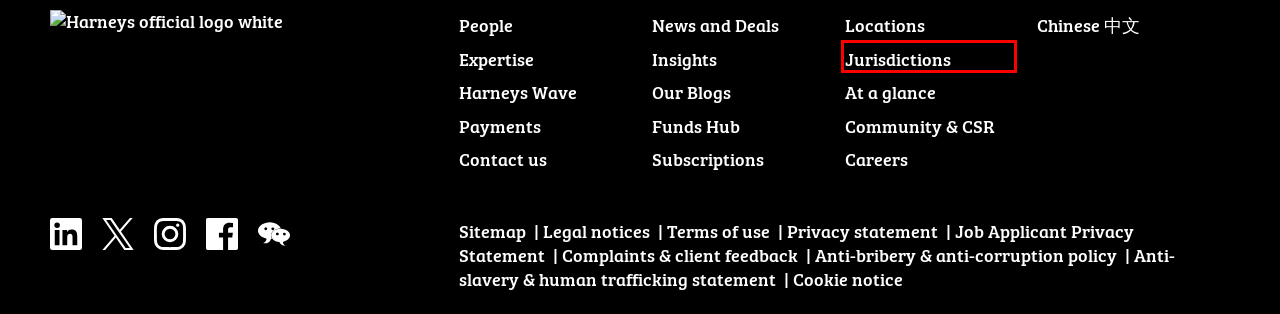You are provided with a screenshot of a webpage that includes a red rectangle bounding box. Please choose the most appropriate webpage description that matches the new webpage after clicking the element within the red bounding box. Here are the candidates:
A. Insights | Global offshore law firm | Harneys
B. 创造机会 |全球离岸律师事务所 | Harneys
C. Our legal notices | Global offshore law firm | Harneys
D. Our jurisdictions | Global offshore law firm | Harneys
E. Anti-bribery & anti-corruption policy | Global offshore law firm | Harneys
F. Complaints & Client Feedback | Global offshore law firm | Harneys
G. Job Applicant Privacy Statement | Global offshore law firm | Harneys
H. News and deals | Global offshore law firm | Harneys

D